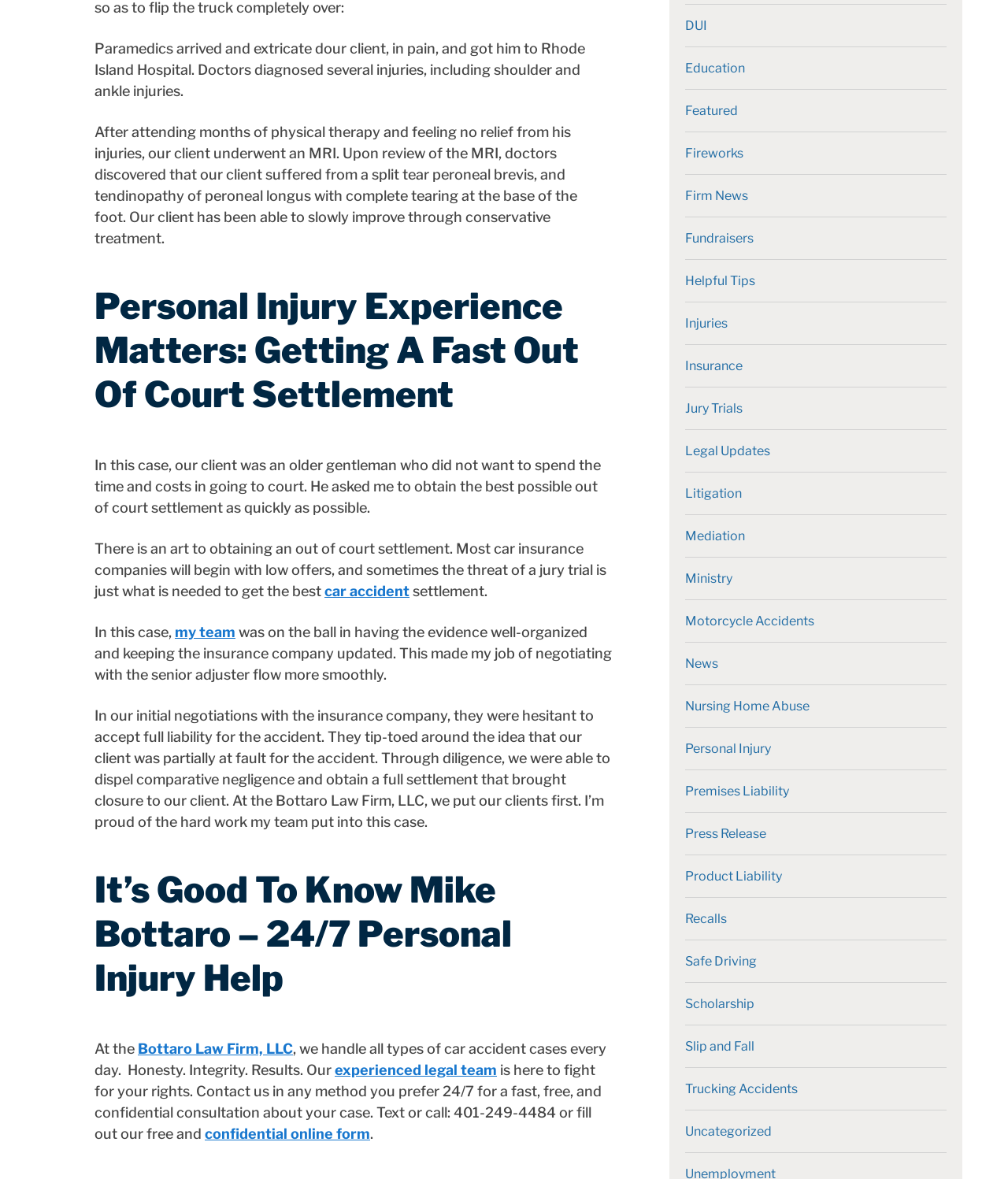What is the type of injury mentioned in the webpage?
Please answer the question with as much detail as possible using the screenshot.

The webpage mentions that the client suffered from several injuries, including shoulder and ankle injuries, as well as a split tear peroneal brevis and tendinopathy of peroneal longus with complete tearing at the base of the foot.